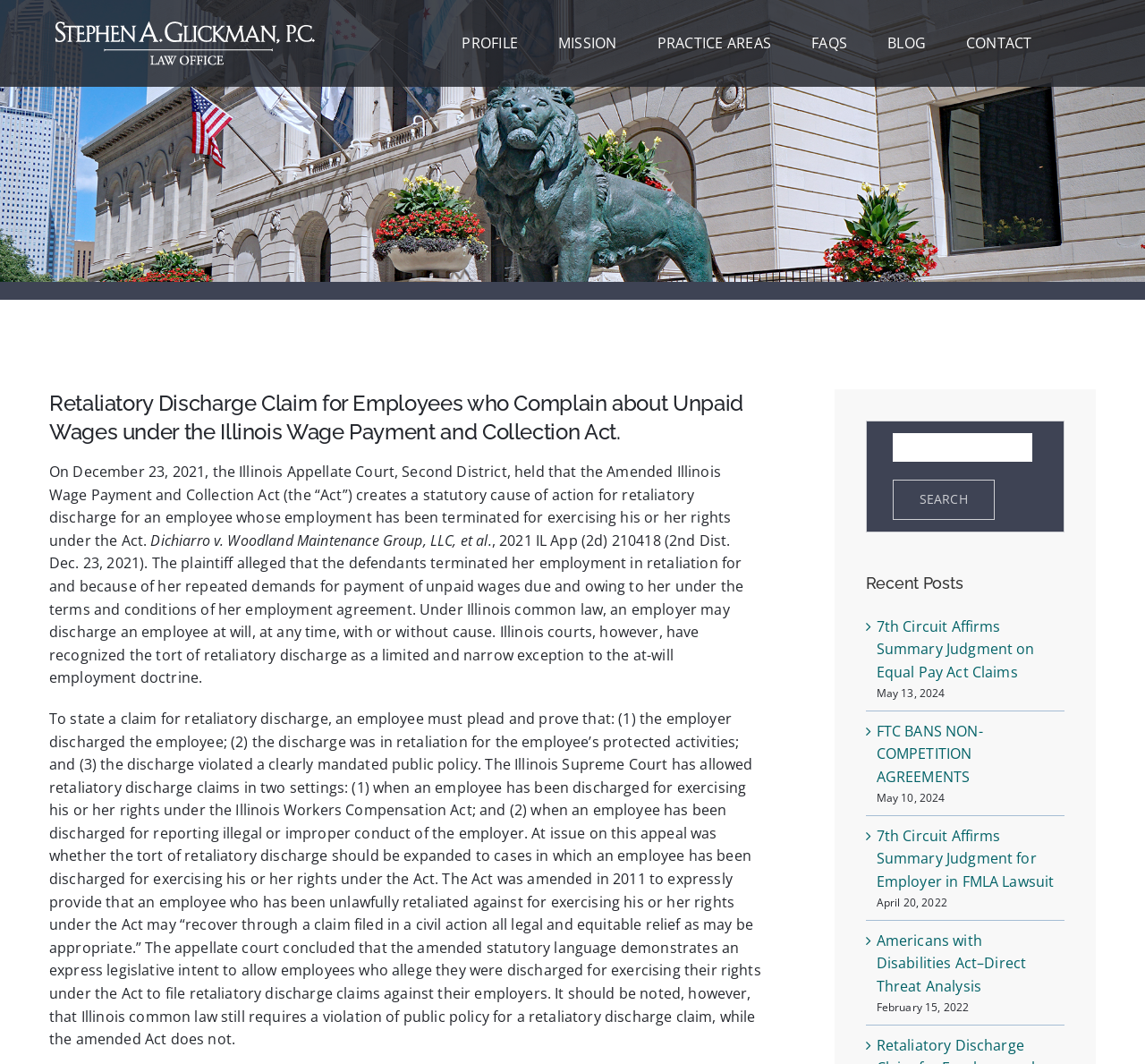Identify the bounding box coordinates for the region to click in order to carry out this instruction: "Click the 'CONTACT' link". Provide the coordinates using four float numbers between 0 and 1, formatted as [left, top, right, bottom].

[0.844, 0.0, 0.901, 0.081]